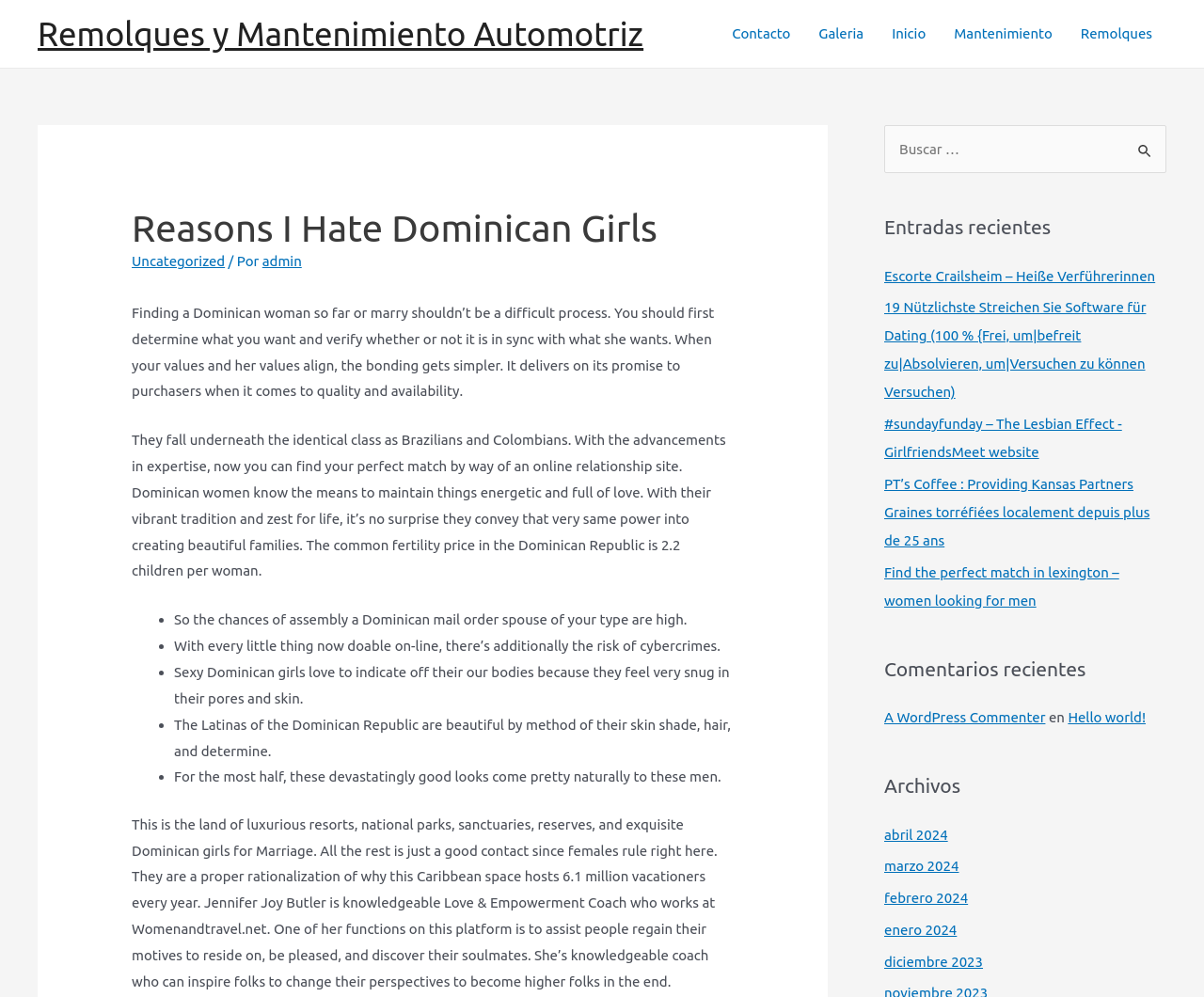Give a detailed account of the webpage's layout and content.

This webpage appears to be a blog or article about finding a Dominican woman for marriage or dating. The title of the webpage is "Reasons I Hate Dominican Girls" which is a provocative title that may not accurately reflect the content of the page.

At the top of the page, there is a navigation menu with links to "Contacto", "Galeria", "Inicio", "Mantenimiento", and "Remolques". Below this, there is a header section with a heading that repeats the title of the page, followed by a link to "Uncategorized" and a static text element that says "Por admin".

The main content of the page is divided into several sections. The first section discusses the process of finding a Dominican woman for marriage or dating, emphasizing the importance of determining what one wants and verifying whether it aligns with the woman's values. The text also mentions the benefits of online dating and the vibrant culture of Dominican women.

The next section is a list of bullet points, each highlighting a characteristic of Dominican women, such as their energetic and loving nature, their beauty, and their comfort in their own skin.

Following this, there is a section that appears to be a biography of a love and empowerment coach named Jennifer Joy Butler, who works at Womenandtravel.net.

On the right-hand side of the page, there are three complementary sections. The first section has a search bar with a button to submit a search query. The second section has a heading "Entradas recientes" (Recent Entries) and lists several links to recent articles or blog posts. The third section has a heading "Comentarios recientes" (Recent Comments) and lists several links to recent comments, along with the name of the commenter and the title of the comment.

At the bottom of the page, there is a section with a heading "Archivos" (Archives) that lists links to articles or blog posts from different months, starting from April 2024 and going back to December 2023.